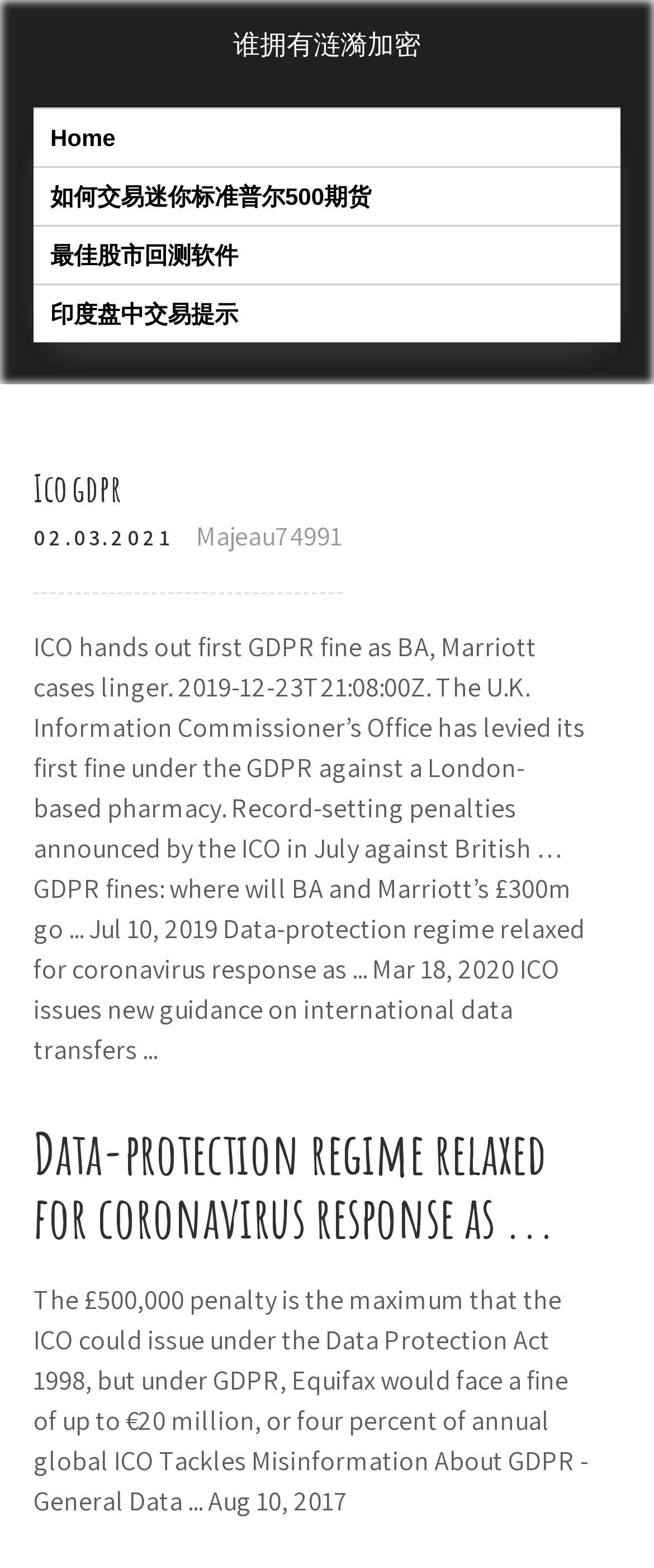What is the date of the first article?
Look at the image and provide a short answer using one word or a phrase.

02.03.2021